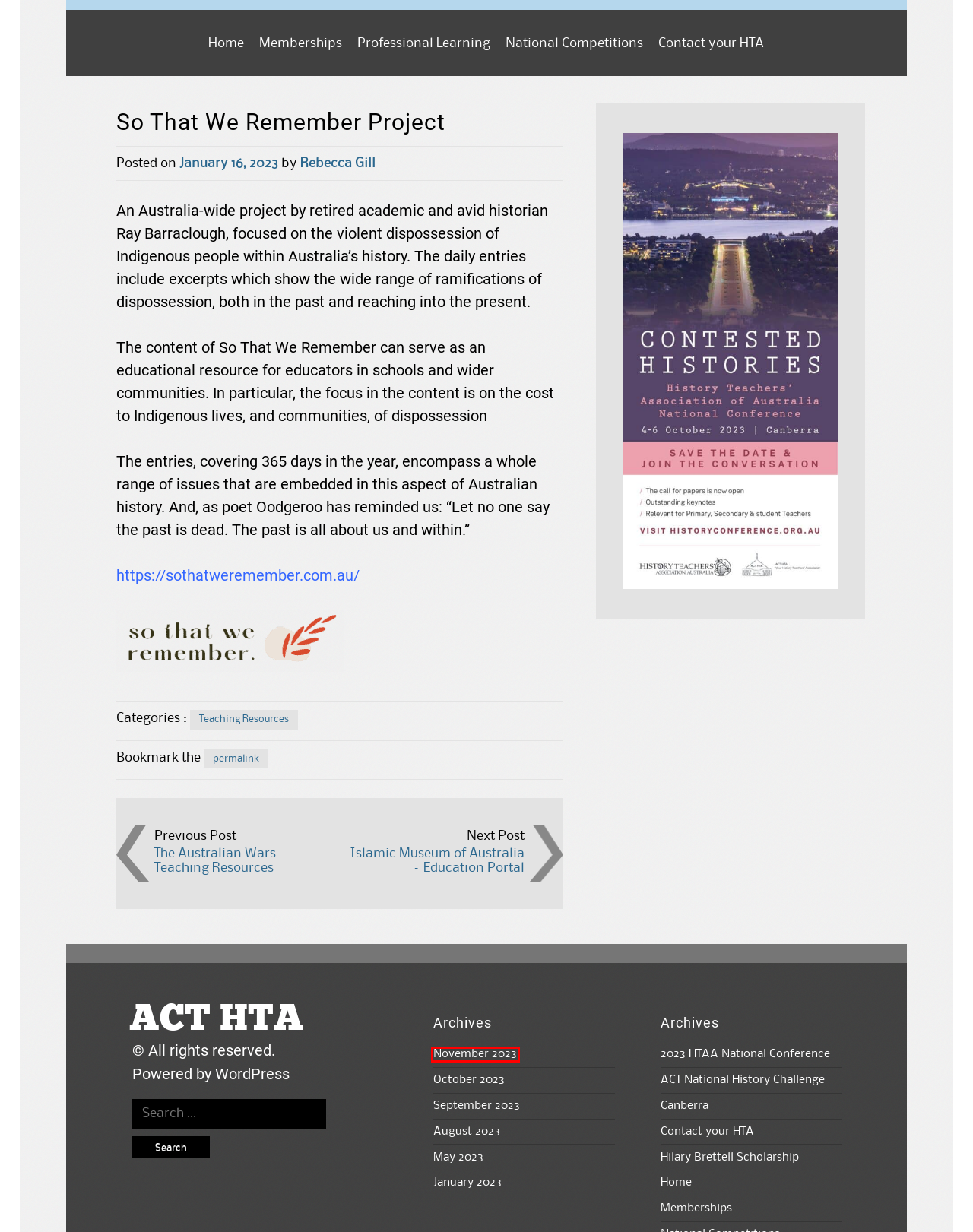You are given a screenshot of a webpage with a red bounding box around an element. Choose the most fitting webpage description for the page that appears after clicking the element within the red bounding box. Here are the candidates:
A. The Australian Wars - Teaching Resources - ACT HTA
B. Professional Learning - ACT HTA
C. Canberra - ACT HTA
D. May 2023 - ACT HTA
E. November 2023 - ACT HTA
F. October 2023 - ACT HTA
G. ACT National History Challenge - ACT HTA
H. Rebecca Gill, Author at ACT HTA

E